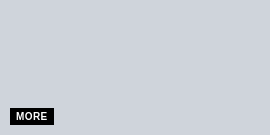Explain in detail what you see in the image.

The image features a prominent "MORE" link, suggesting additional content or articles available for readers. This link likely invites users to explore further topics or updates related to the main subject of interest, which seems to center around Corporate Social Responsibility (CSR) and various associated articles featured on the page. The context indicates a layout emphasizing access to more detailed discussions or insights related to CSR themes, reflecting the focus of the platform on sustainability and responsible business practices.